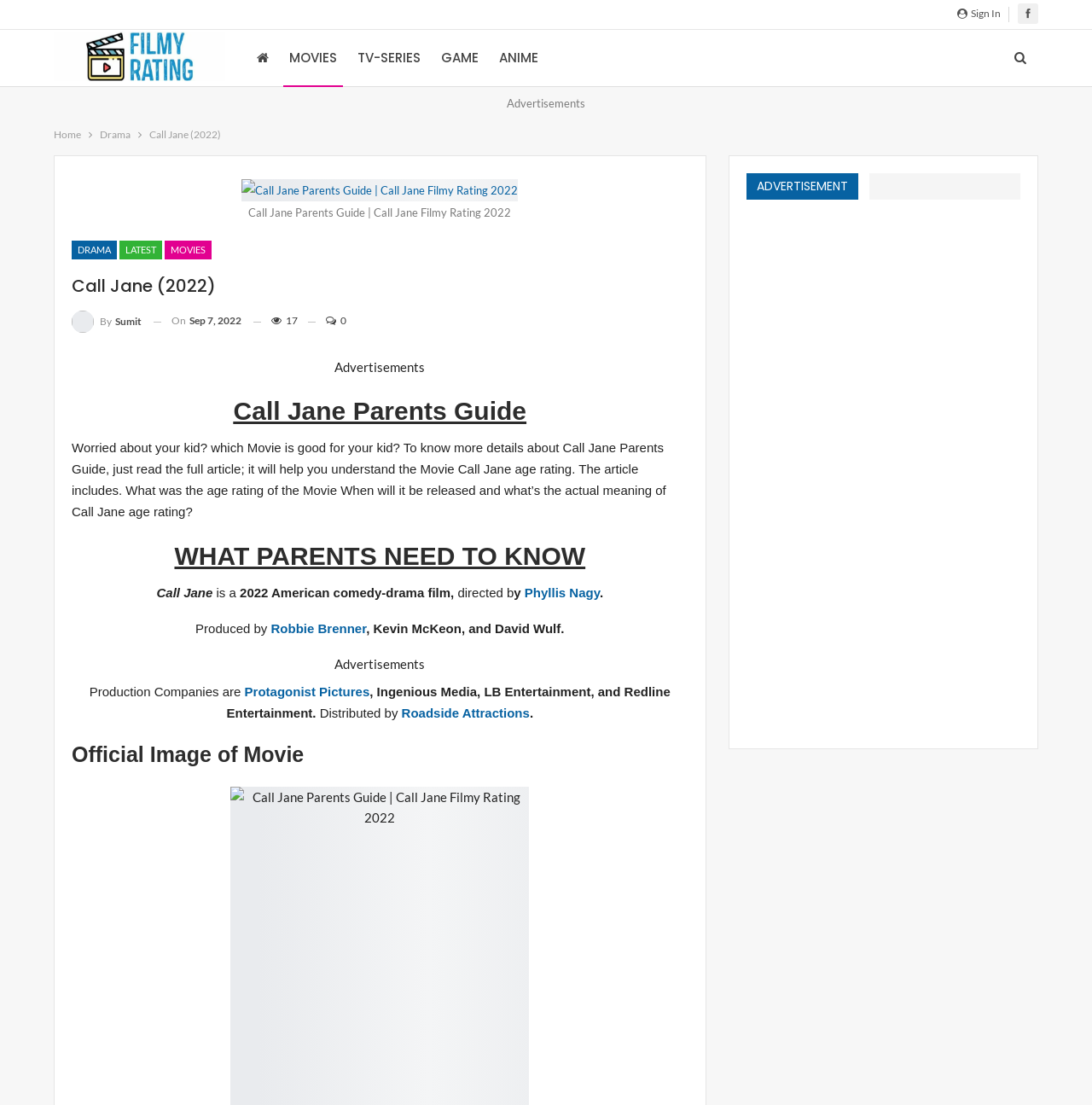What is the purpose of the article Call Jane Parents Guide?
Please respond to the question with a detailed and informative answer.

I found the answer by reading the introductory text in the main content section, where it says 'Worried about your kid? which Movie is good for your kid? To know more details about Call Jane Parents Guide, just read the full article; it will help you understand the Movie Call Jane age rating.'. This indicates that the purpose of the article is to help parents understand the movie's age rating.